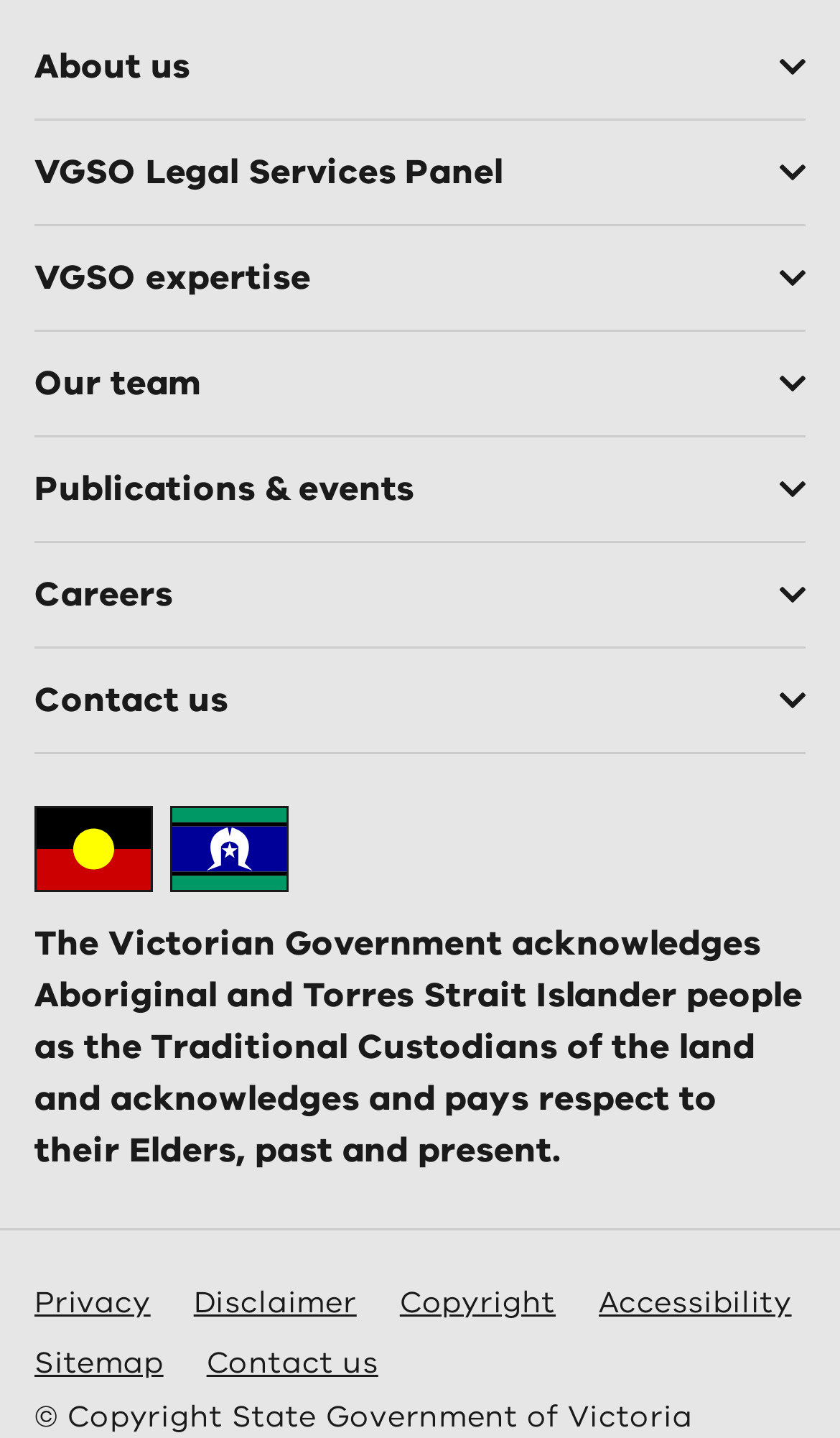What is the copyright information?
Deliver a detailed and extensive answer to the question.

The copyright information is displayed at the bottom of the webpage, stating that the content is copyrighted by the State Government of Victoria.